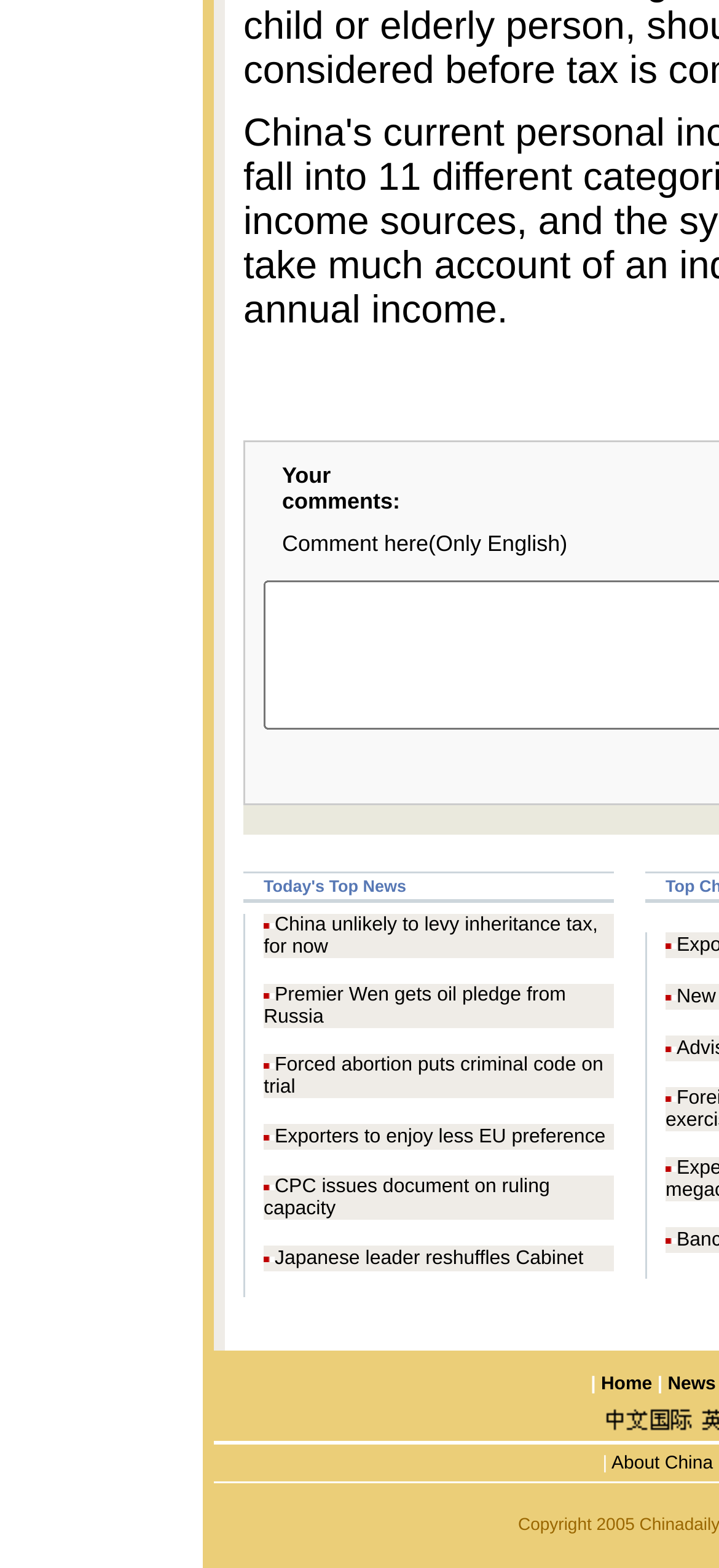Can you show the bounding box coordinates of the region to click on to complete the task described in the instruction: "Click on 'Premier Wen gets oil pledge from Russia'"?

[0.367, 0.627, 0.787, 0.656]